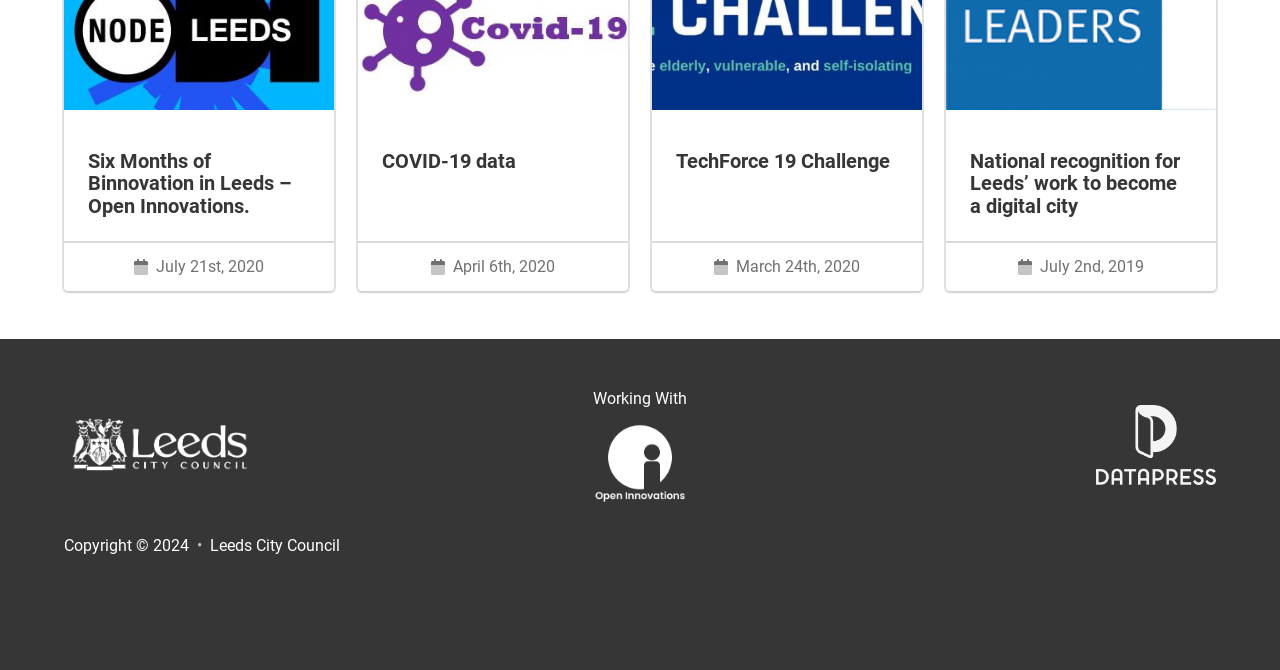Using the description: "title="DataPress Data Catalogue"", identify the bounding box of the corresponding UI element in the screenshot.

[0.856, 0.702, 0.95, 0.73]